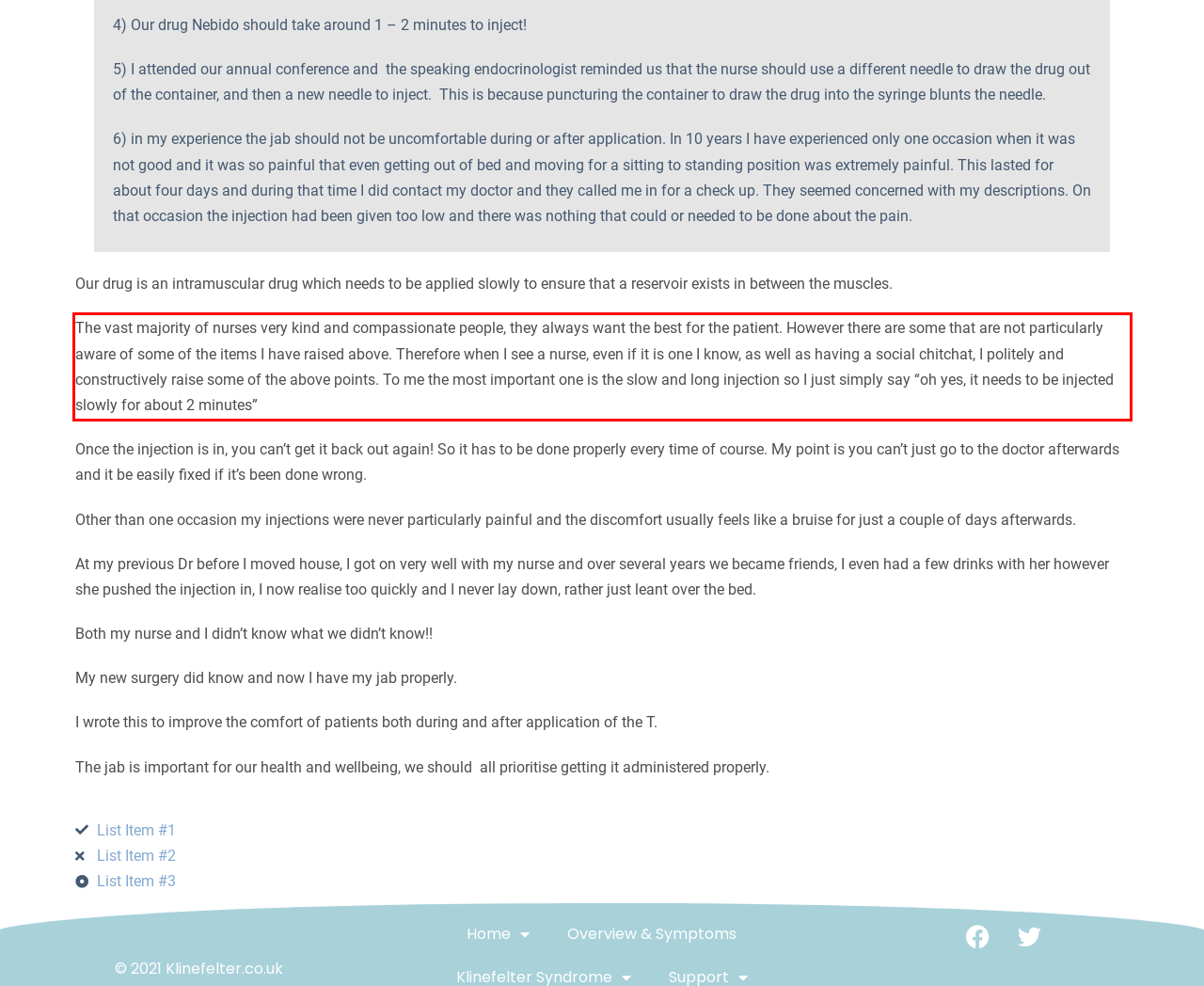Please examine the webpage screenshot and extract the text within the red bounding box using OCR.

The vast majority of nurses very kind and compassionate people, they always want the best for the patient. However there are some that are not particularly aware of some of the items I have raised above. Therefore when I see a nurse, even if it is one I know, as well as having a social chitchat, I politely and constructively raise some of the above points. To me the most important one is the slow and long injection so I just simply say “oh yes, it needs to be injected slowly for about 2 minutes”